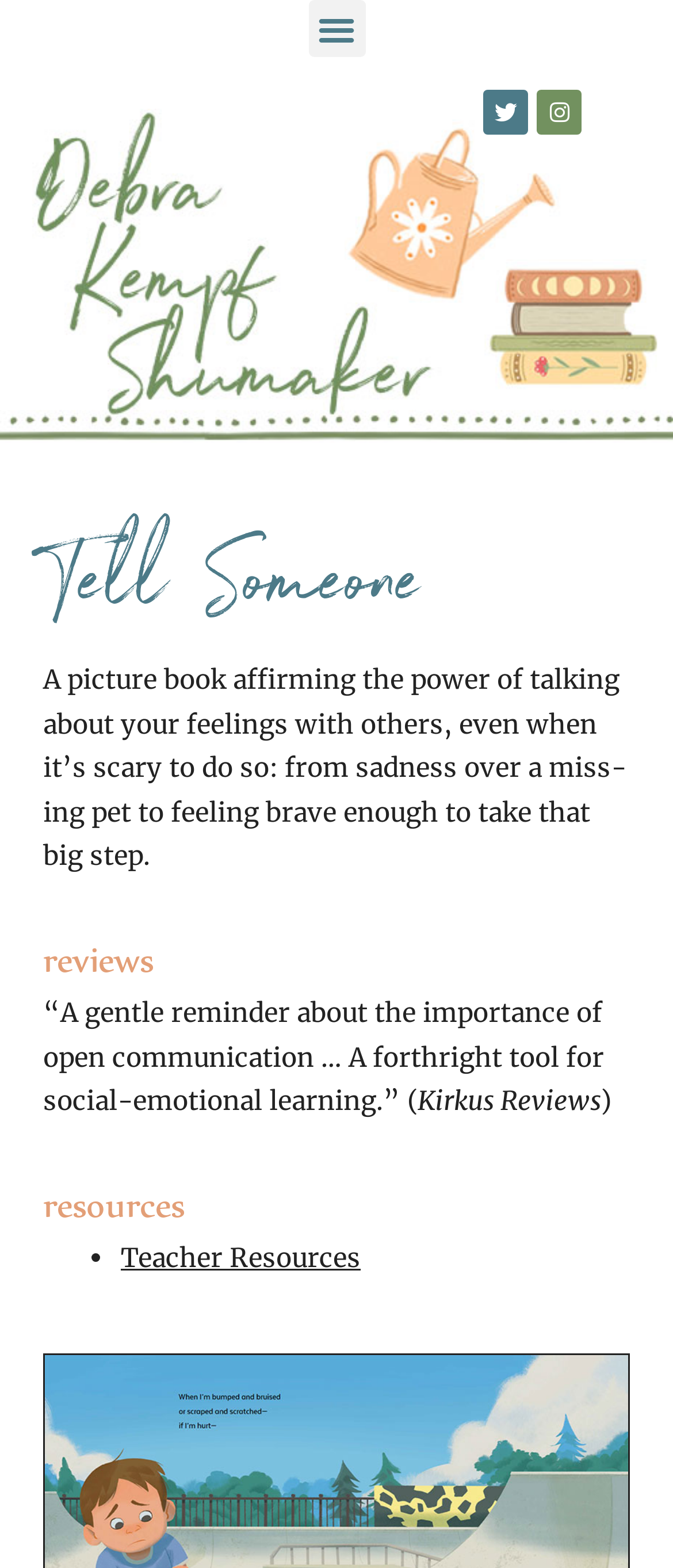Given the description Instagram, predict the bounding box coordinates of the UI element. Ensure the coordinates are in the format (top-left x, top-left y, bottom-right x, bottom-right y) and all values are between 0 and 1.

[0.797, 0.057, 0.864, 0.086]